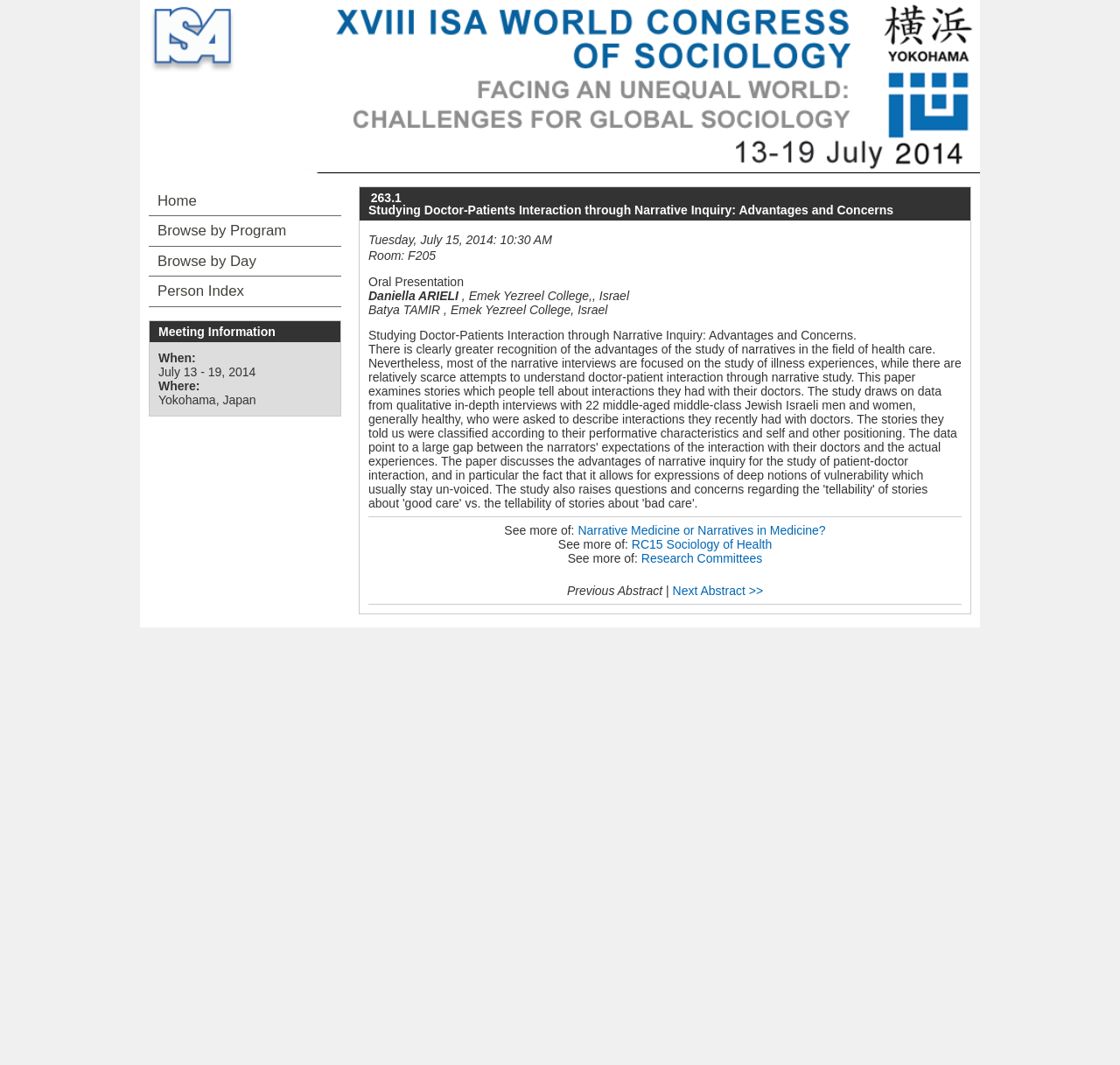Please identify the bounding box coordinates of the area that needs to be clicked to fulfill the following instruction: "view the abstract of the next presentation."

[0.6, 0.548, 0.681, 0.561]